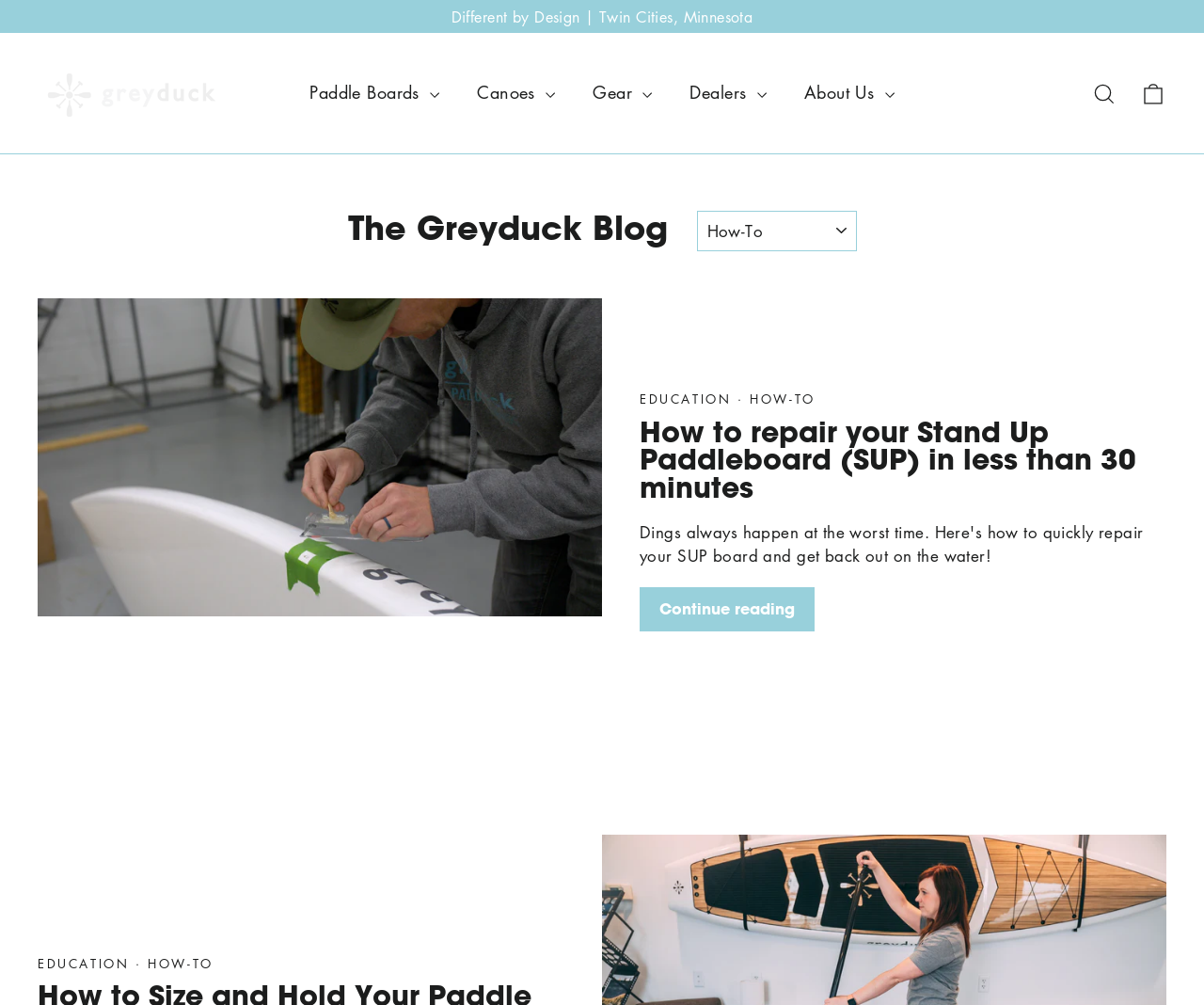Give a short answer using one word or phrase for the question:
What is the function of the cart link?

To view cart contents